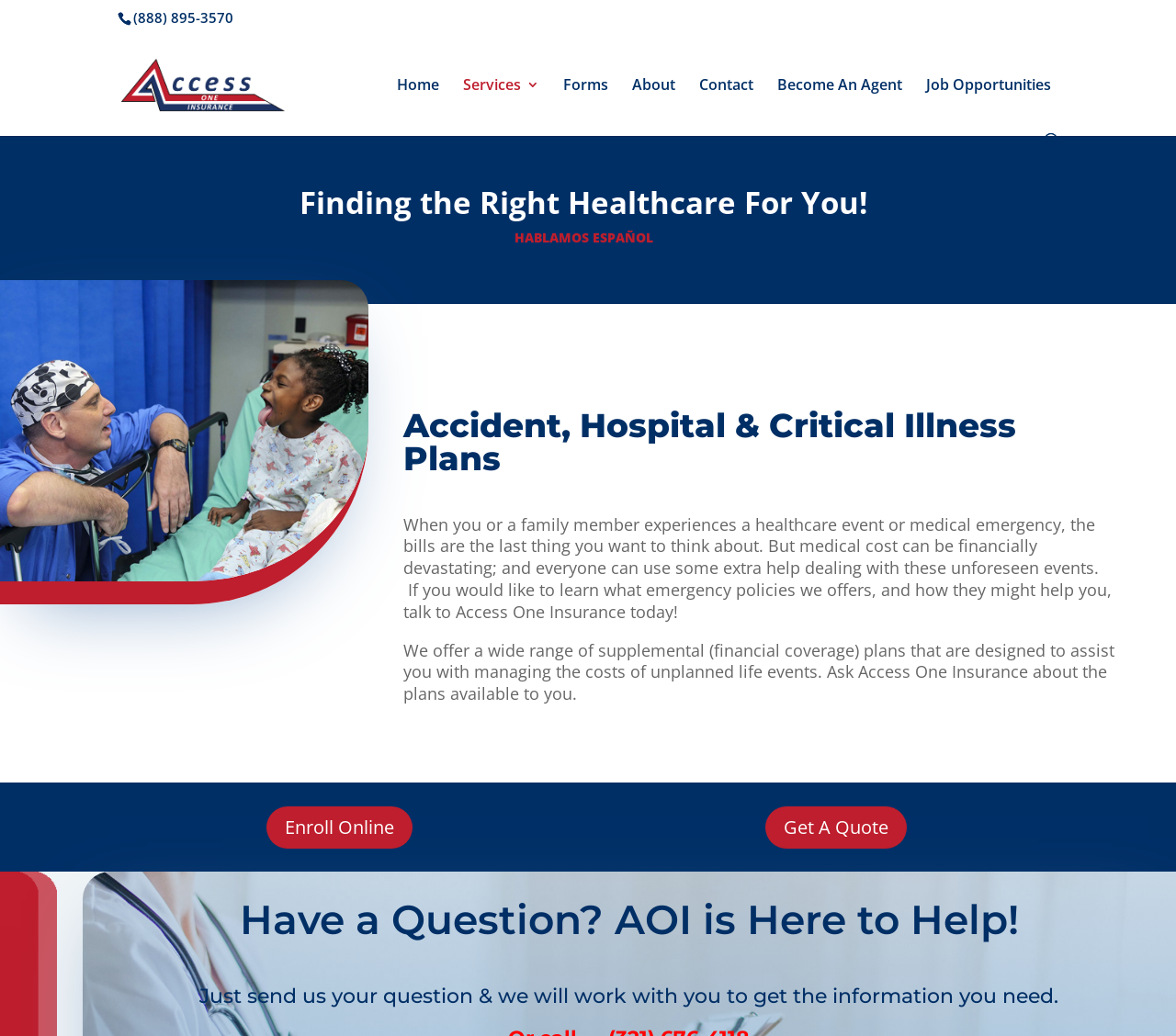Locate the bounding box coordinates of the region to be clicked to comply with the following instruction: "Click on the 'Home' link". The coordinates must be four float numbers between 0 and 1, in the form [left, top, right, bottom].

None